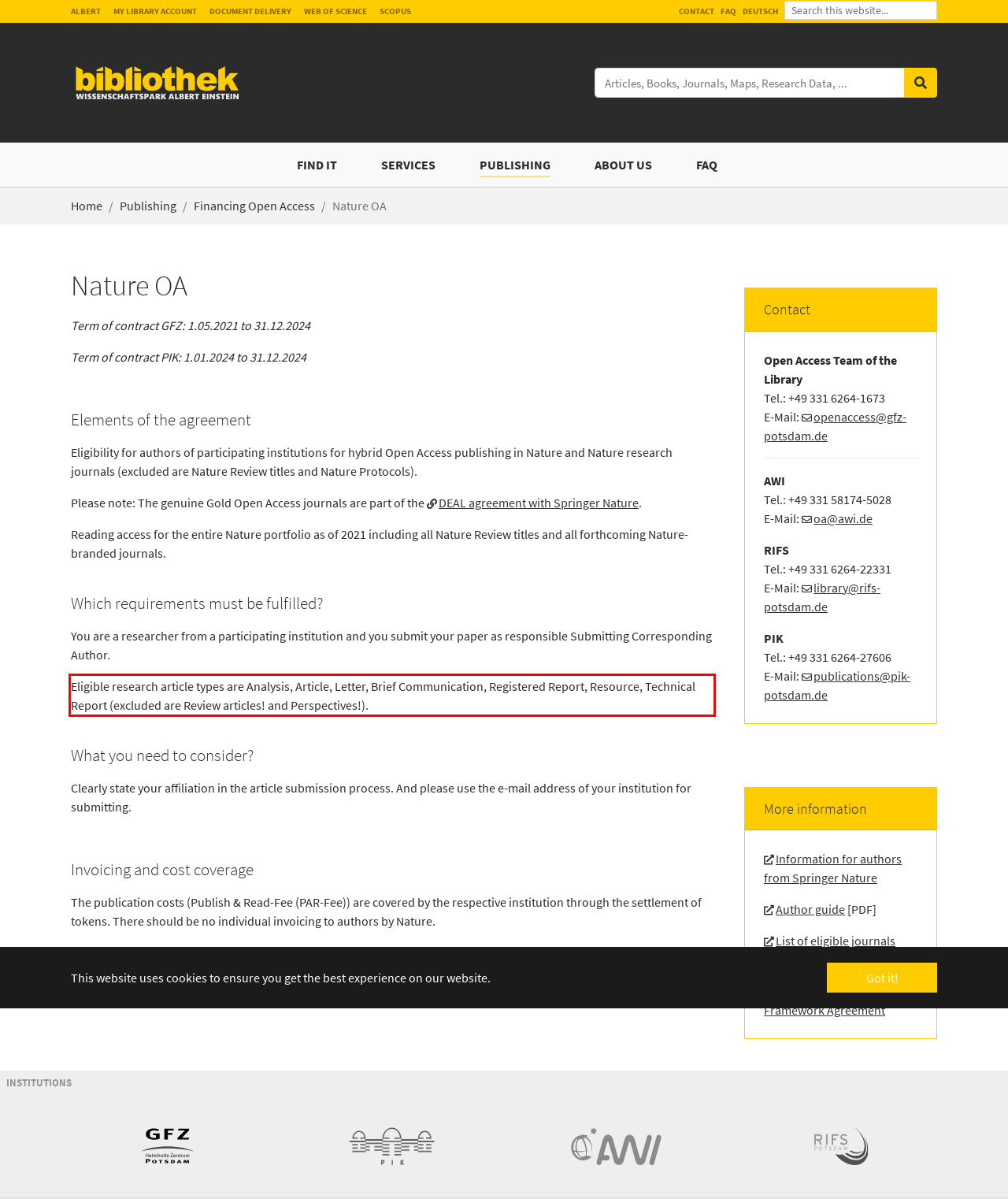With the given screenshot of a webpage, locate the red rectangle bounding box and extract the text content using OCR.

Eligible research article types are Analysis, Article, Letter, Brief Communication, Registered Report, Resource, Technical Report (excluded are Review articles! and Perspectives!).